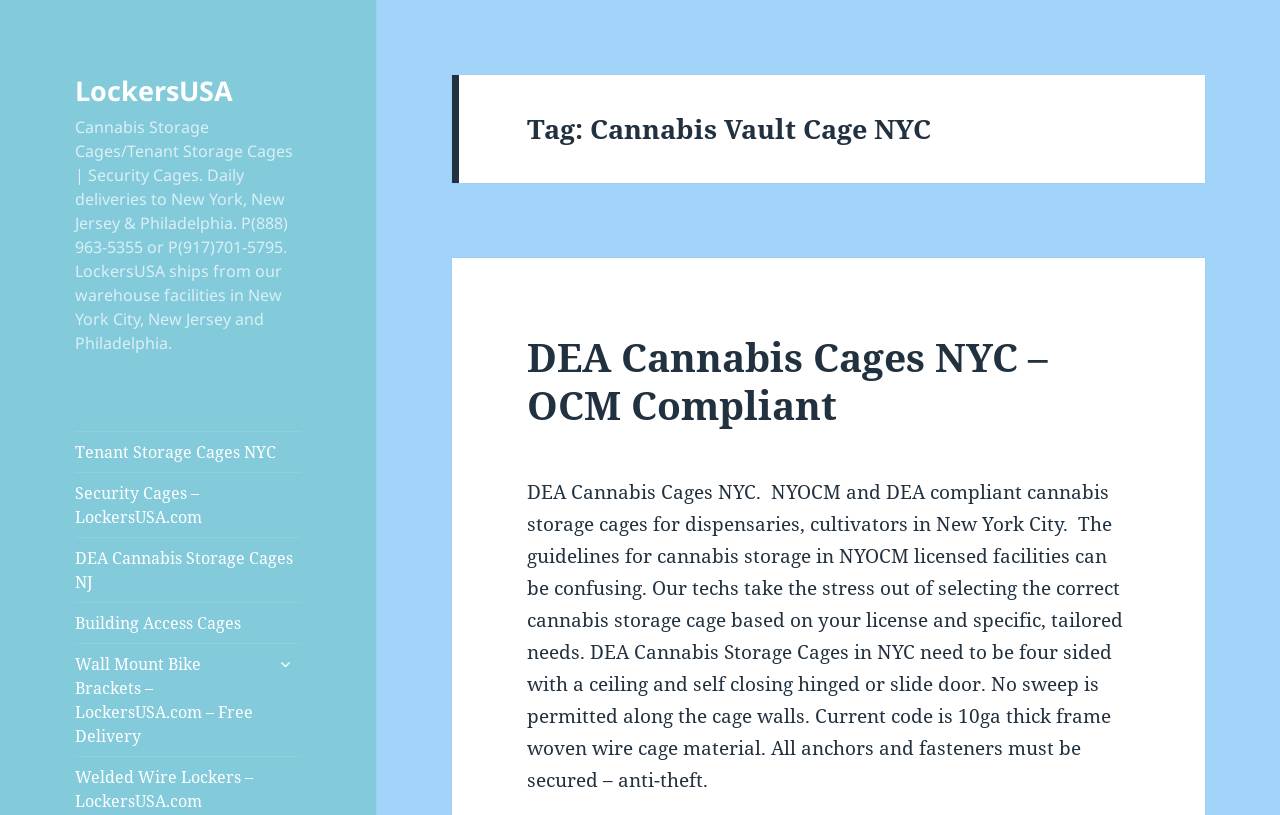How many types of storage cages are mentioned?
Carefully examine the image and provide a detailed answer to the question.

The webpage mentions five types of storage cages: Tenant Storage Cages NYC, Security Cages, DEA Cannabis Storage Cages NJ, Building Access Cages, and Cannabis Vault Cage NYC.